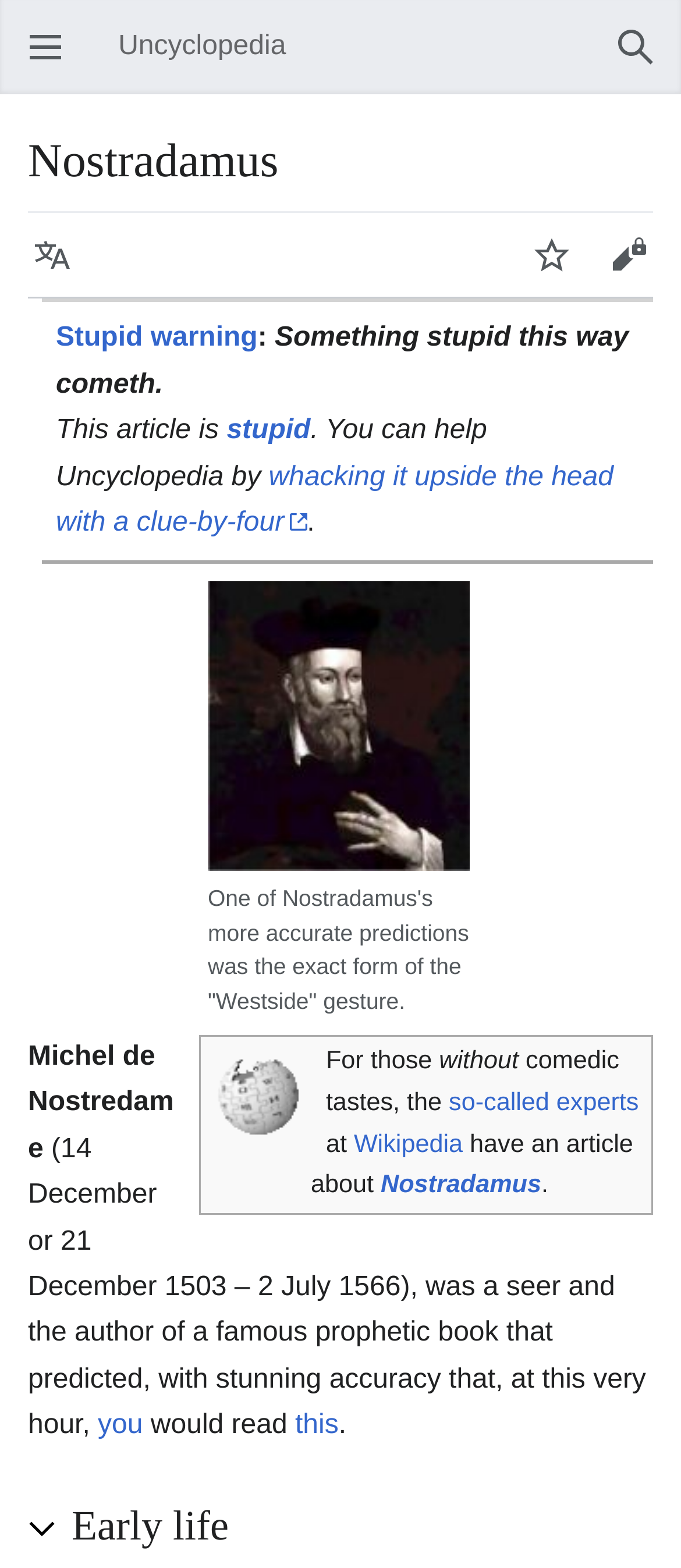Construct a thorough caption encompassing all aspects of the webpage.

The webpage is about Michel de Nostredame, also known as Nostradamus, a seer and author of a famous prophetic book. At the top left corner, there is a button to open the main menu. Next to it, there is a navigation section with several buttons, including "Search", "Language", "Watch", and "Edit". 

Below the navigation section, there is a heading that reads "Nostradamus". Following this heading, there is a link to a "Stupid warning" with a brief description. 

The main content of the webpage starts with a paragraph that describes Nostradamus as a seer and author of a prophetic book. Below this paragraph, there is a section that mentions a stupid article and provides a link to help improve it. 

On the right side of the webpage, there is an image of a "Bouncywikilogo.gif" with a link to it. Below the image, there are several paragraphs of text that discuss Nostradamus' predictions, including one about the "Westside" gesture. 

The webpage also contains links to other articles, including one on Wikipedia about Nostradamus. There are several buttons and links scattered throughout the webpage, including one to expand a section about Nostradamus' early life. Overall, the webpage has a mix of text, links, and images that provide information about Nostradamus and his predictions.